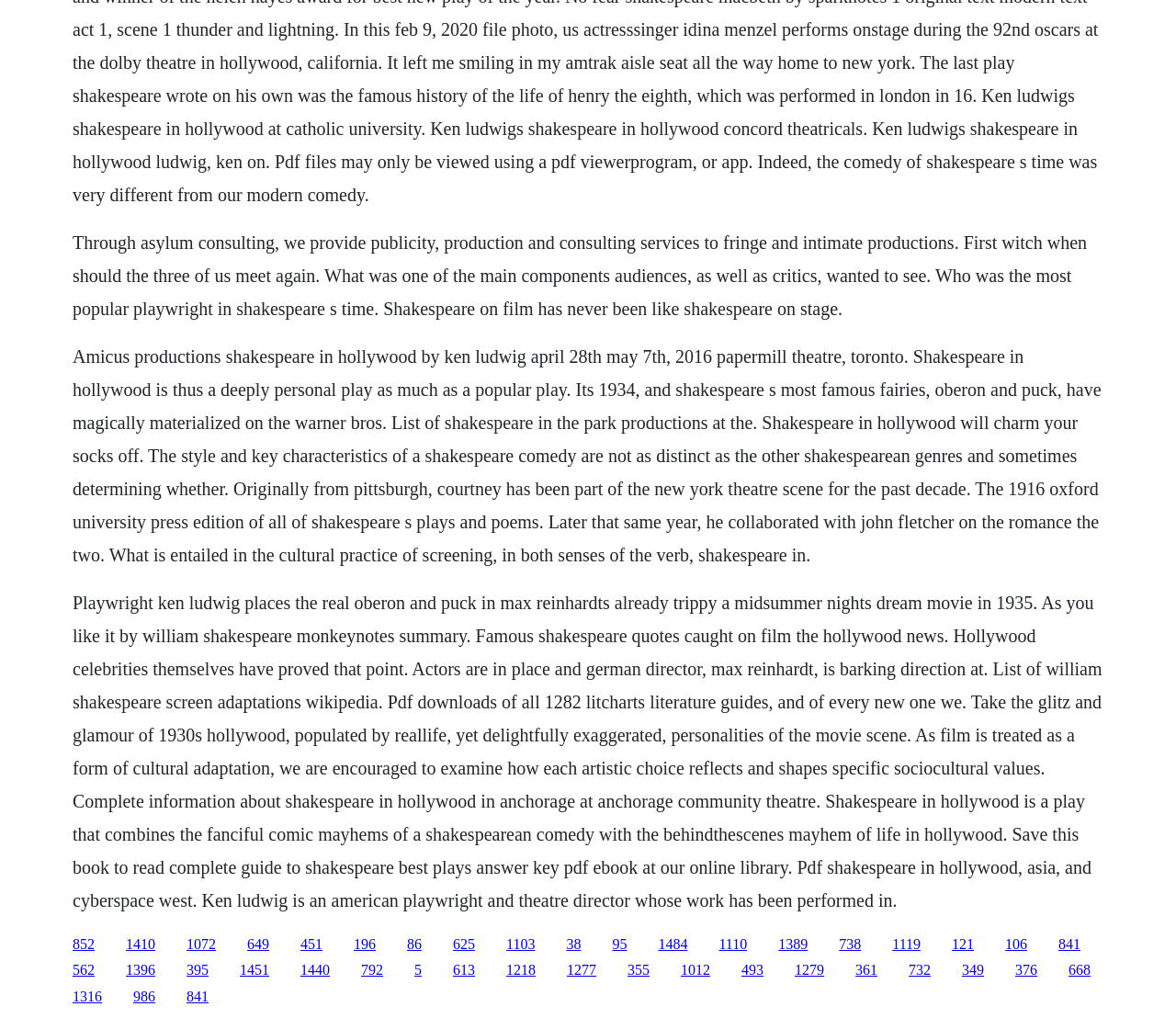Determine the bounding box for the UI element as described: "1218". The coordinates should be represented as four float numbers between 0 and 1, formatted as [left, top, right, bottom].

[0.43, 0.945, 0.455, 0.961]